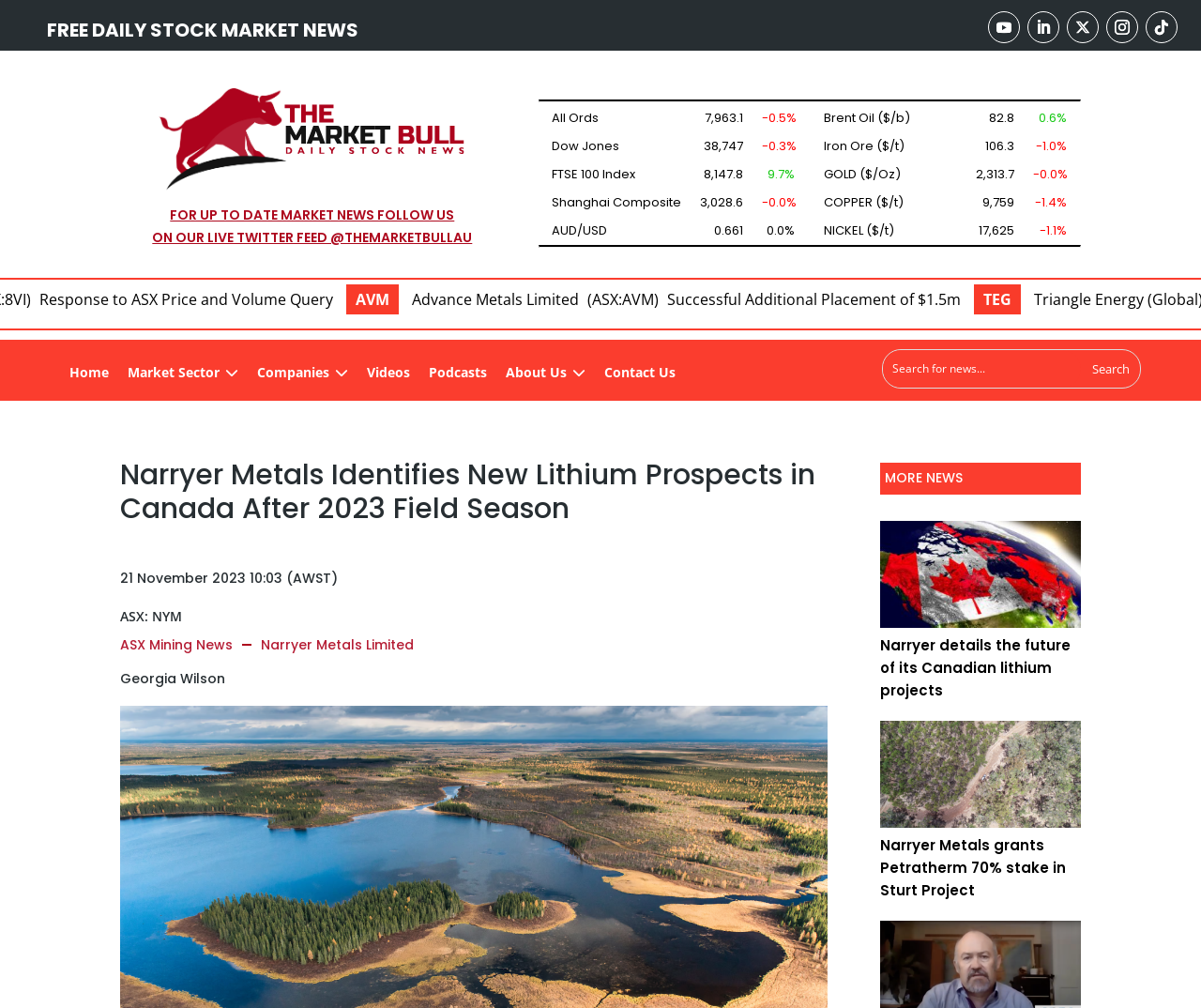What is the company's stock market code?
Based on the image, respond with a single word or phrase.

ASX: NYM